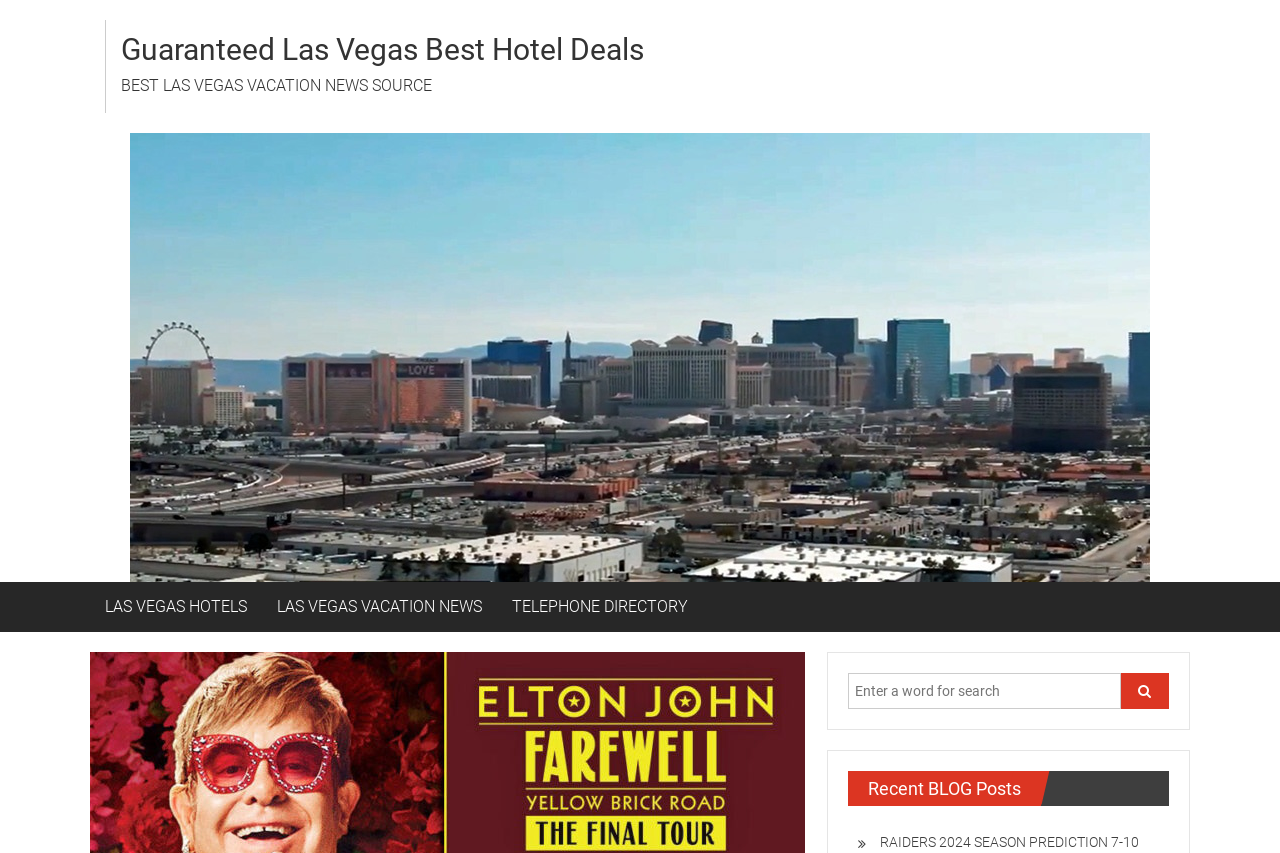Provide a thorough description of this webpage.

The webpage appears to be a Las Vegas-focused website, with a prominent heading "Guaranteed Las Vegas Best Hotel Deals" at the top left corner. Below this heading, there is a link with the same text, followed by a static text "BEST LAS VEGAS VACATION NEWS SOURCE". 

To the right of these elements, there is a large image that occupies most of the top half of the page, with a caption "Guaranteed Las Vegas Best Hotel Deals". 

On the lower half of the page, there are three links arranged horizontally, labeled "LAS VEGAS HOTELS", "LAS VEGAS VACATION NEWS", and "TELEPHONE DIRECTORY", respectively. 

Below these links, there is a complementary section that takes up the majority of the bottom half of the page. Within this section, there is a search bar with a textbox labeled "Enter a word for search" and a search button with a magnifying glass icon. 

To the right of the search bar, there is a heading "Recent BLOG Posts", followed by a link with a title "\uf101 RAIDERS 2024 SEASON PREDICTION 7-10", which appears to be a blog post about the Las Vegas Raiders.